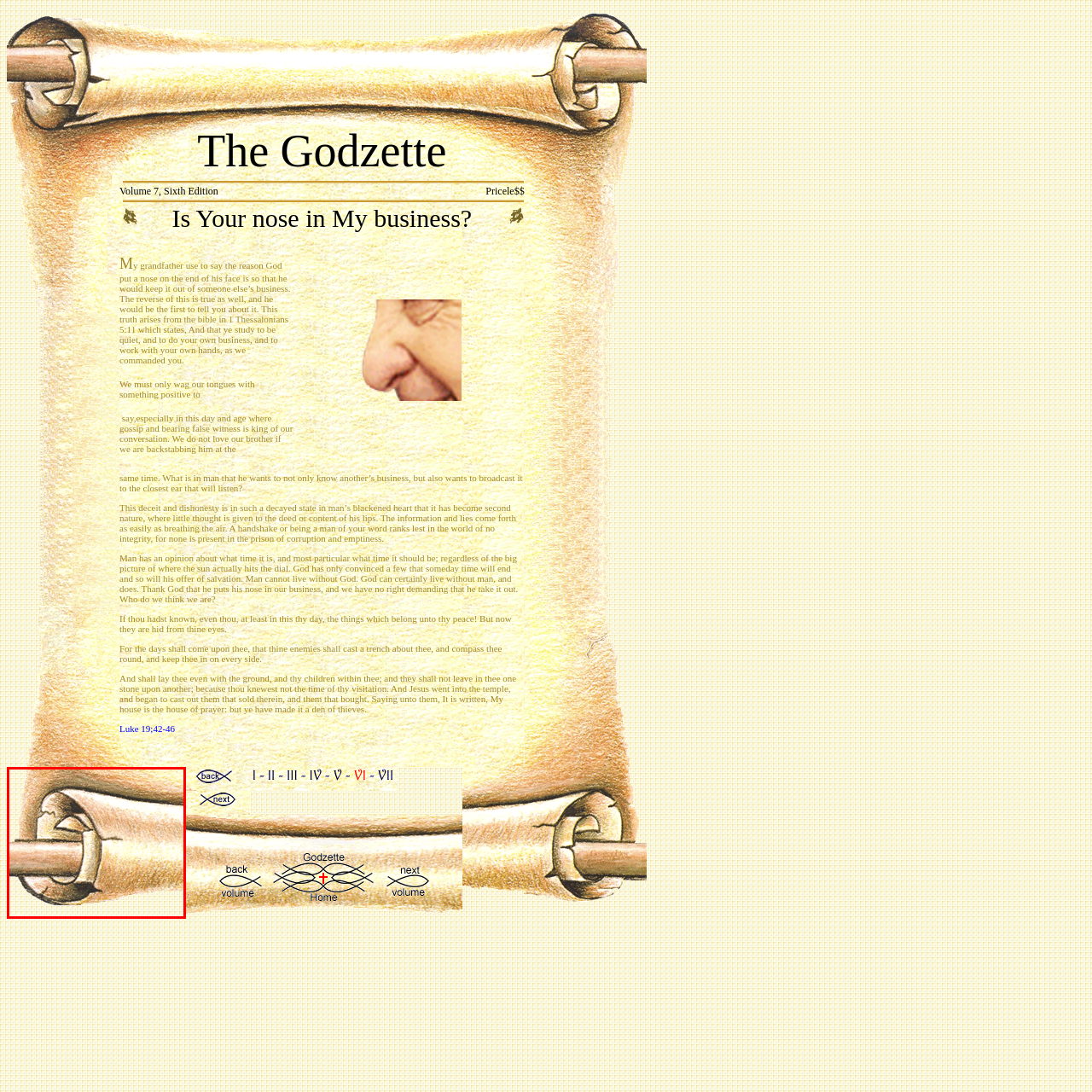Generate a detailed caption for the image within the red outlined area.

The image depicts a close-up illustration of a rolled or tubular structure that appears to be made of a material resembling parchment or paper. This structure features a smooth, cylindrical interior through which a wooden or metallic rod extends, suggesting it might be a component of a scroll, a pipe, or a similar object. The detailing emphasizes the texture and contours of the material, highlighting some wear or fraying at the edges. This visual may relate to concepts of communication or documentation, given the context of the surrounding text discussing themes about personal boundaries and the importance of keeping one's affairs private.